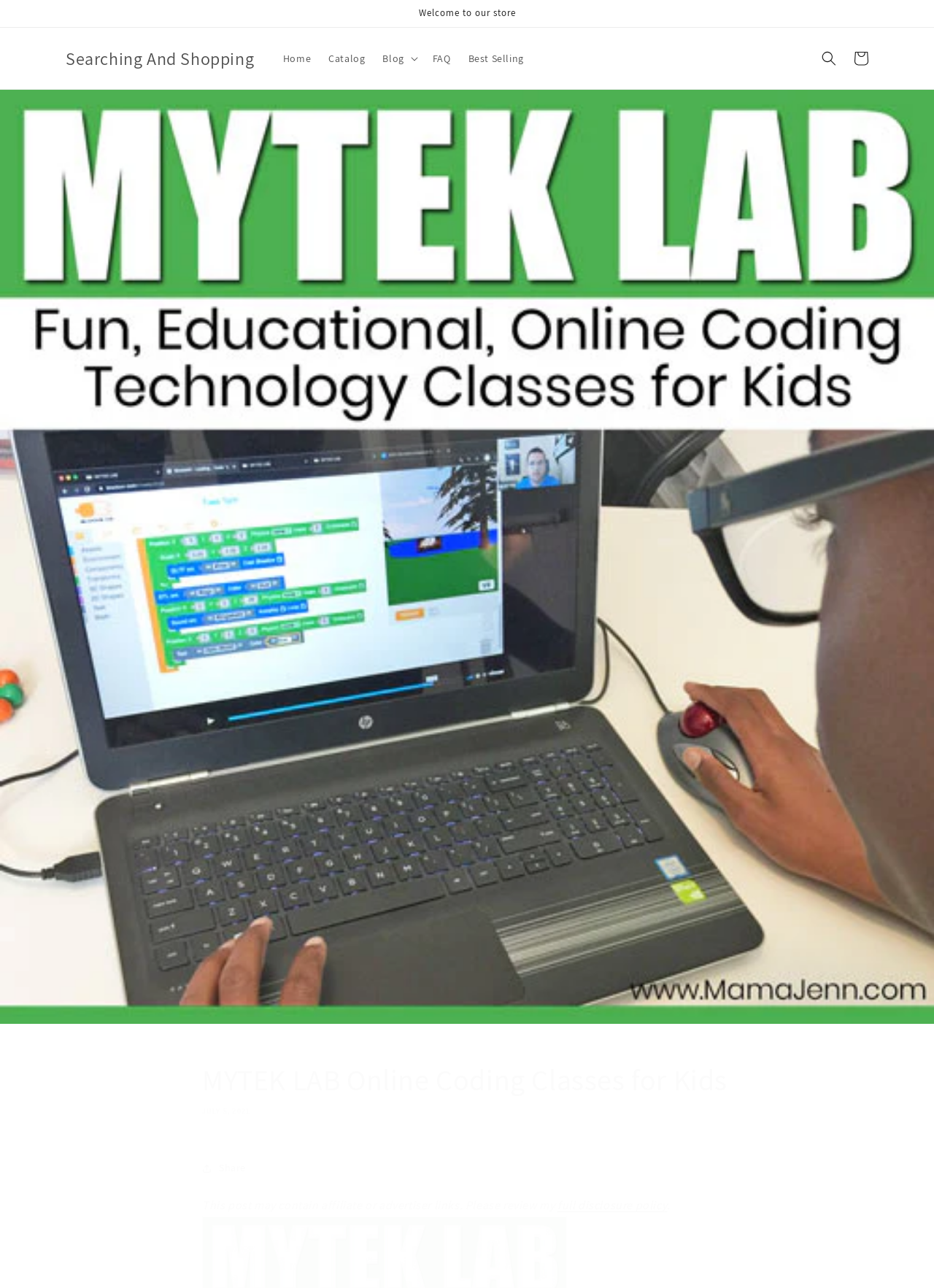Locate the bounding box coordinates of the element you need to click to accomplish the task described by this instruction: "Go to the 'Blog'".

[0.4, 0.033, 0.454, 0.057]